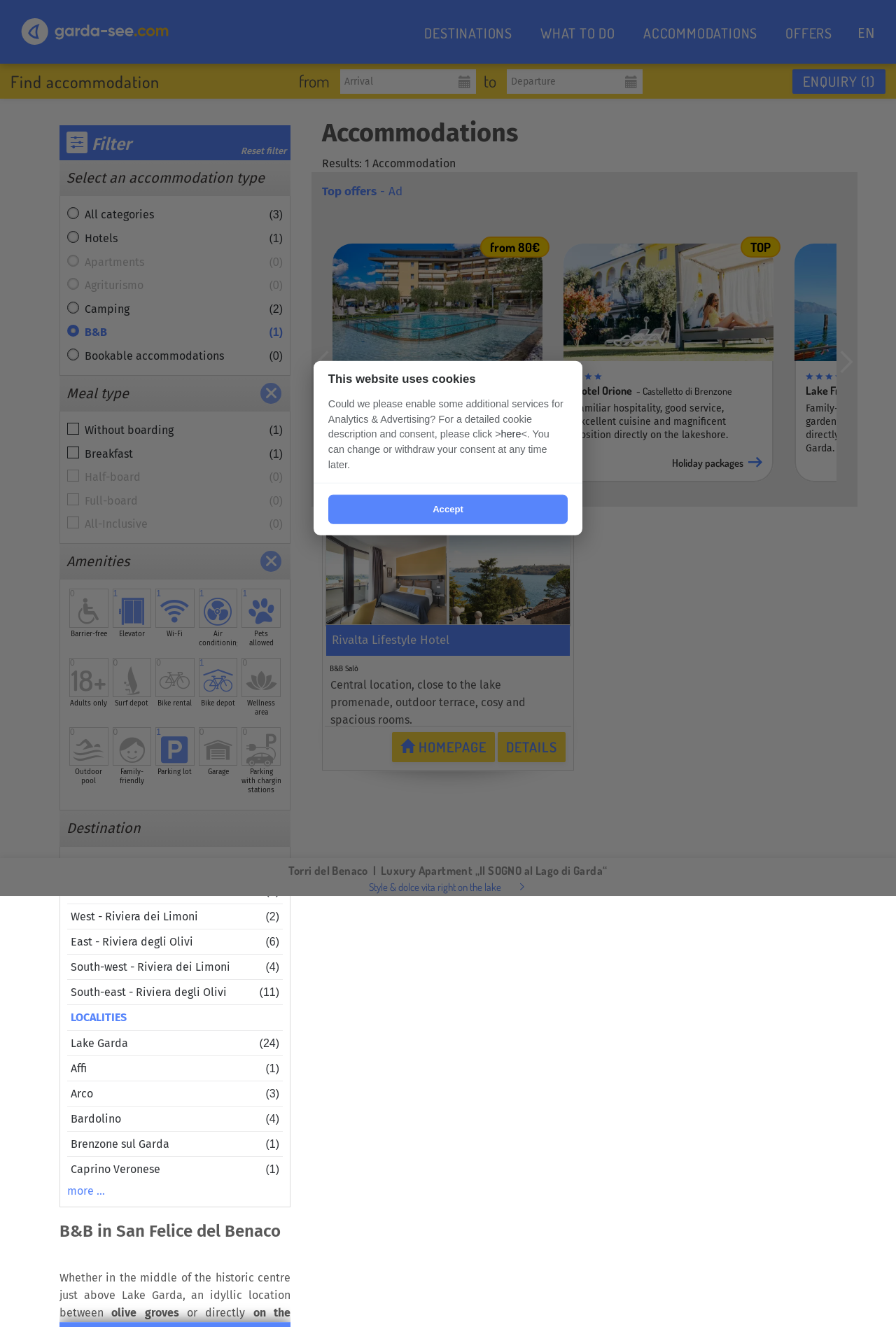How many accommodations are available in Lake Garda?
Refer to the image and provide a concise answer in one word or phrase.

24